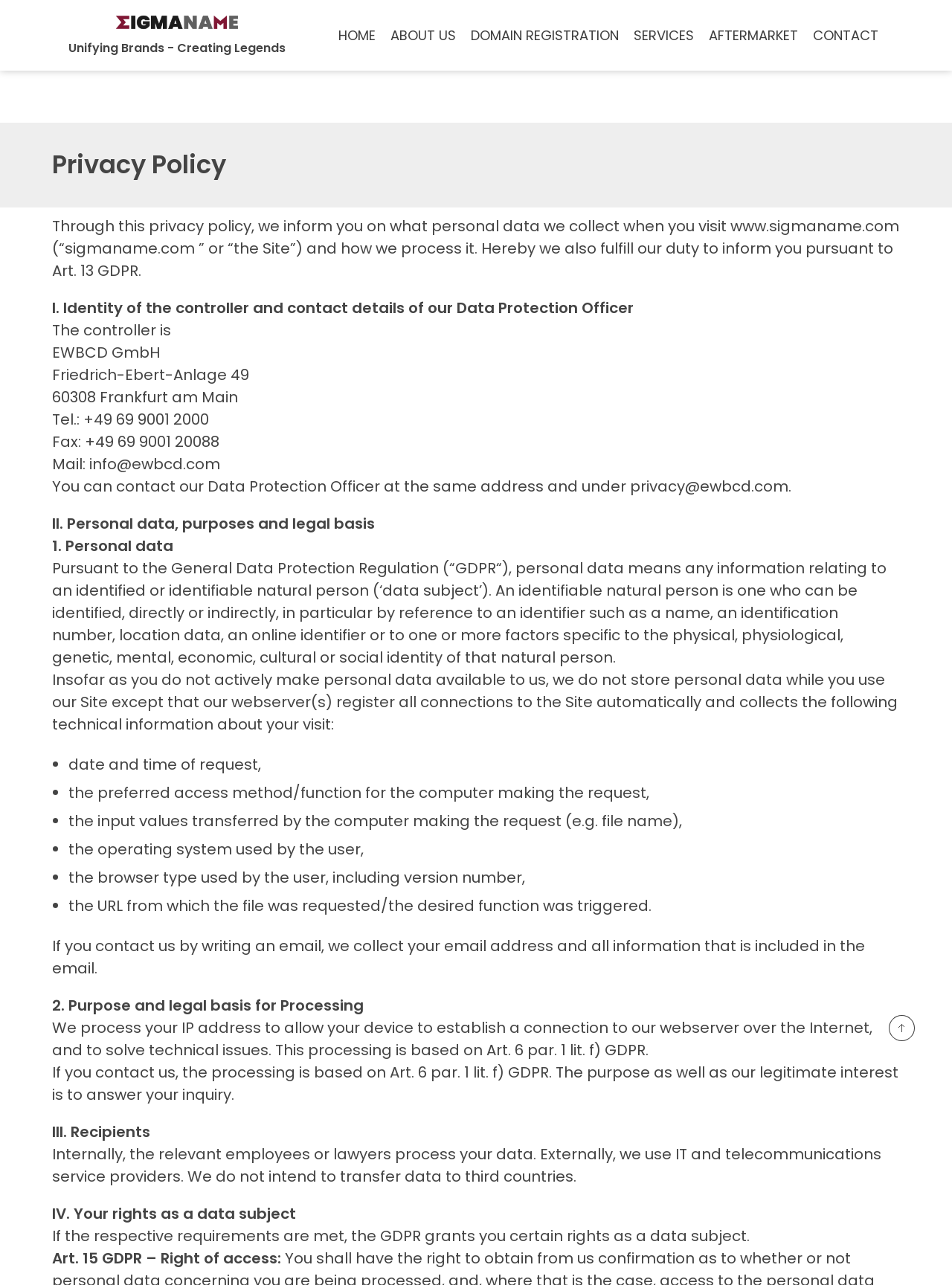Detail the webpage's structure and highlights in your description.

The webpage is titled "Privacy Policy – sigmaname.com" and has a focused root element. At the top, there is a link to an unspecified location, followed by a heading that reads "Unifying Brands - Creating Legends". Below this, there is a row of links to different sections of the website, including "HOME", "ABOUT US", "DOMAIN REGISTRATION", "SERVICES", "AFTERMARKET", and "CONTACT".

The main content of the page is divided into sections, starting with a heading that reads "Privacy Policy". The first section explains the purpose of the privacy policy, which is to inform users about the personal data collected when visiting the website and how it is processed.

The next section, "I. Identity of the controller and contact details of our Data Protection Officer", provides information about the controller, including their name, address, phone number, fax number, and email address. It also explains how to contact the Data Protection Officer.

The following sections, "II. Personal data, purposes and legal basis" and "III. Recipients", discuss the types of personal data collected, the purposes for which they are used, and the recipients of this data. The sections are divided into numbered points, with bullet points listing specific types of technical information collected, such as date and time of request, operating system used, and browser type.

The final sections, "IV. Your rights as a data subject" and "Art. 15 GDPR – Right of access", explain the rights of data subjects under the General Data Protection Regulation (GDPR), including the right to access their personal data.

Throughout the page, there are no images, but there are many blocks of text, including headings, paragraphs, and lists. The text is densely packed, with little whitespace between sections.